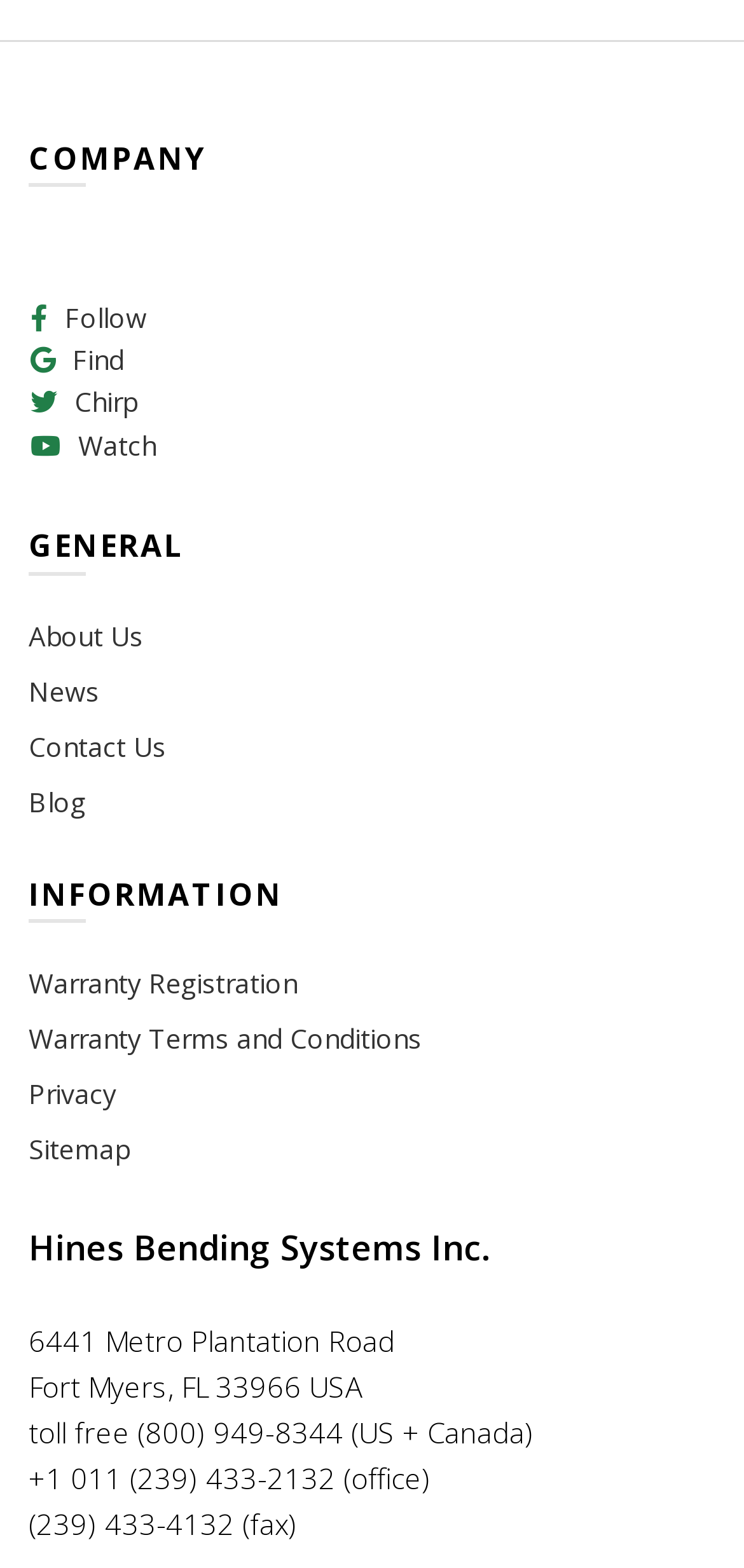Determine the bounding box coordinates for the clickable element to execute this instruction: "Contact us". Provide the coordinates as four float numbers between 0 and 1, i.e., [left, top, right, bottom].

[0.038, 0.464, 0.223, 0.487]